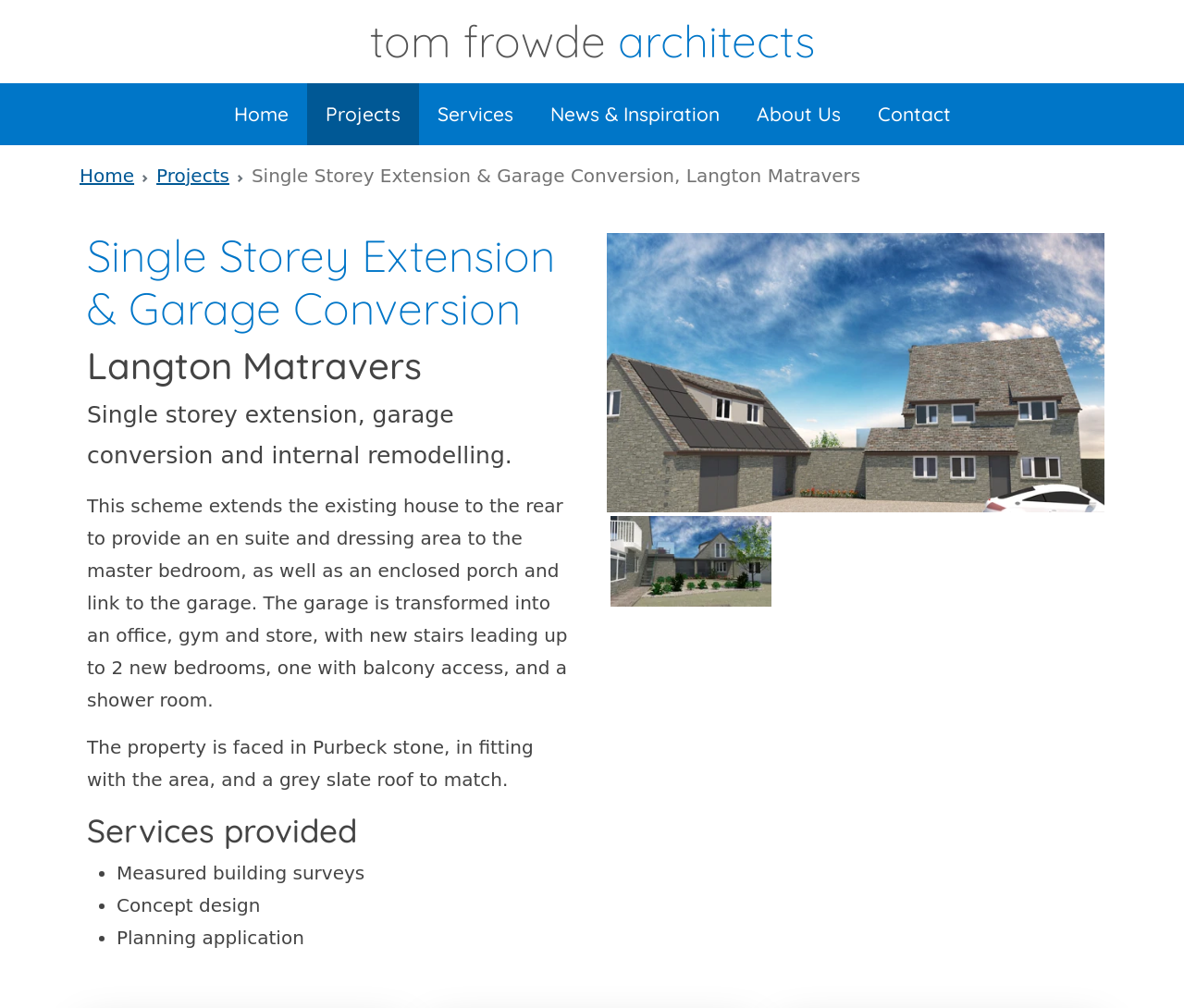Provide a brief response using a word or short phrase to this question:
How many images are available in the gallery?

2